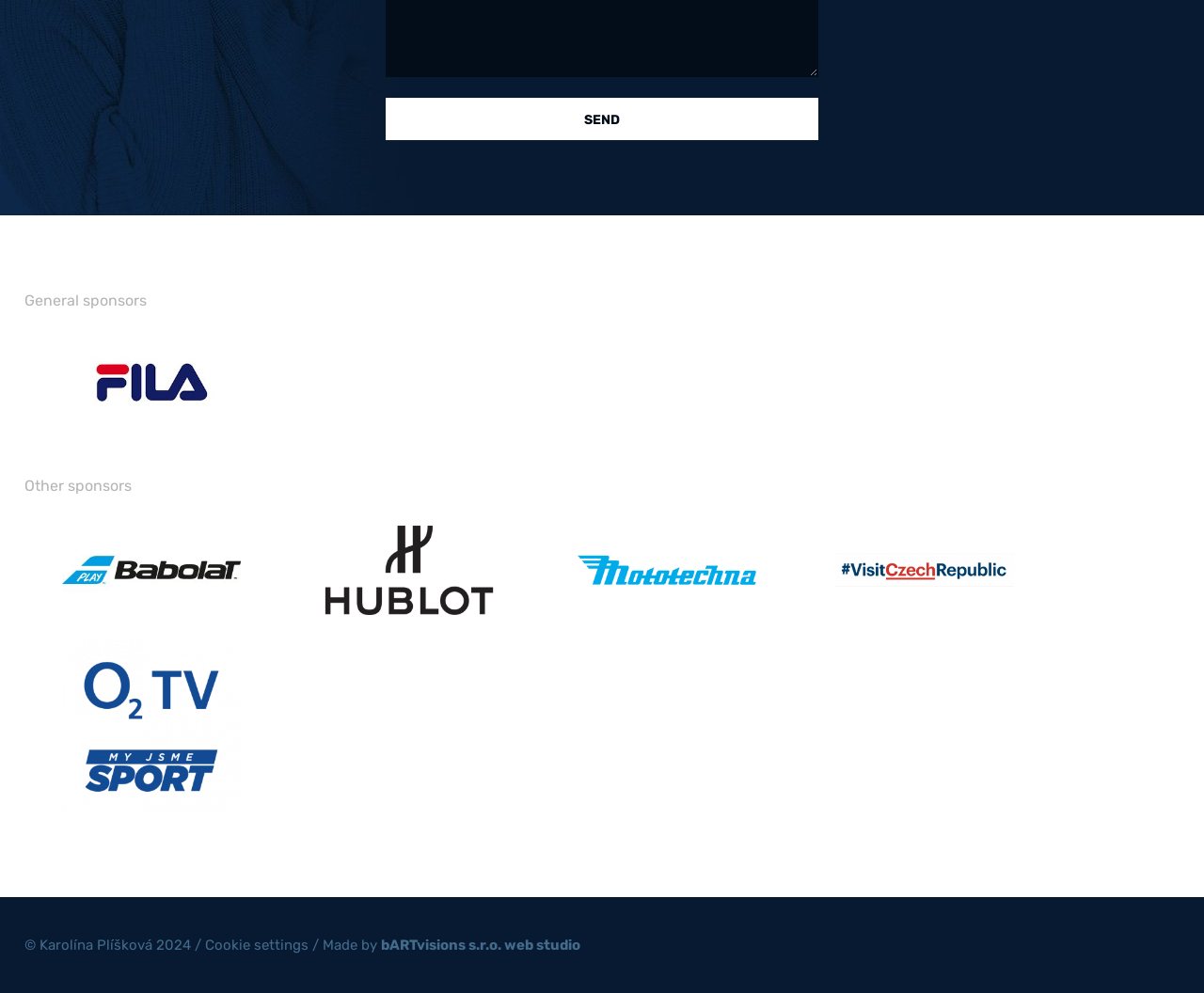Given the description "alt="smartwings-a-czech-tourism-300x57.png"", provide the bounding box coordinates of the corresponding UI element.

[0.693, 0.557, 0.842, 0.591]